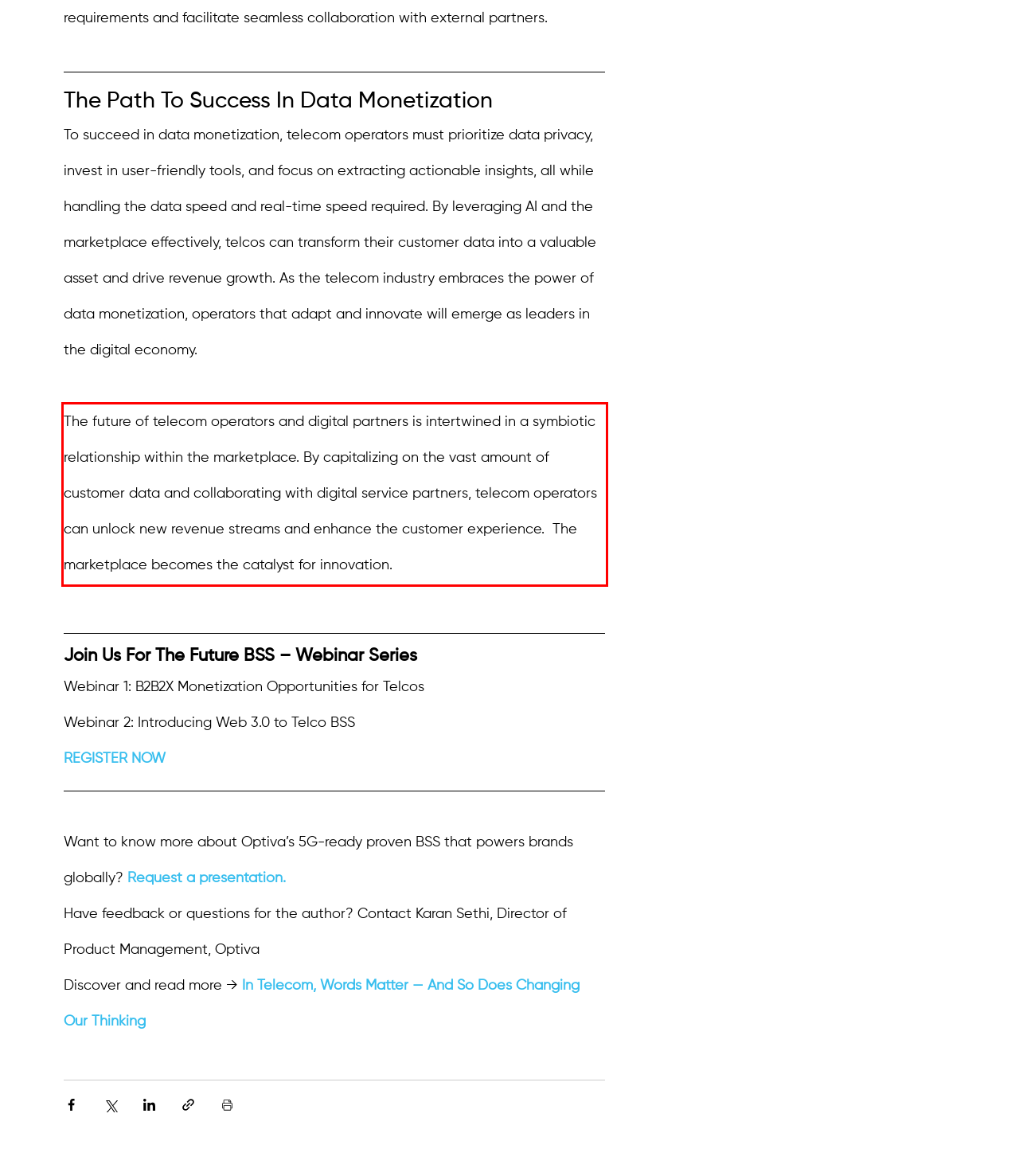View the screenshot of the webpage and identify the UI element surrounded by a red bounding box. Extract the text contained within this red bounding box.

The future of telecom operators and digital partners is intertwined in a symbiotic relationship within the marketplace. By capitalizing on the vast amount of customer data and collaborating with digital service partners, telecom operators can unlock new revenue streams and enhance the customer experience. The marketplace becomes the catalyst for innovation.